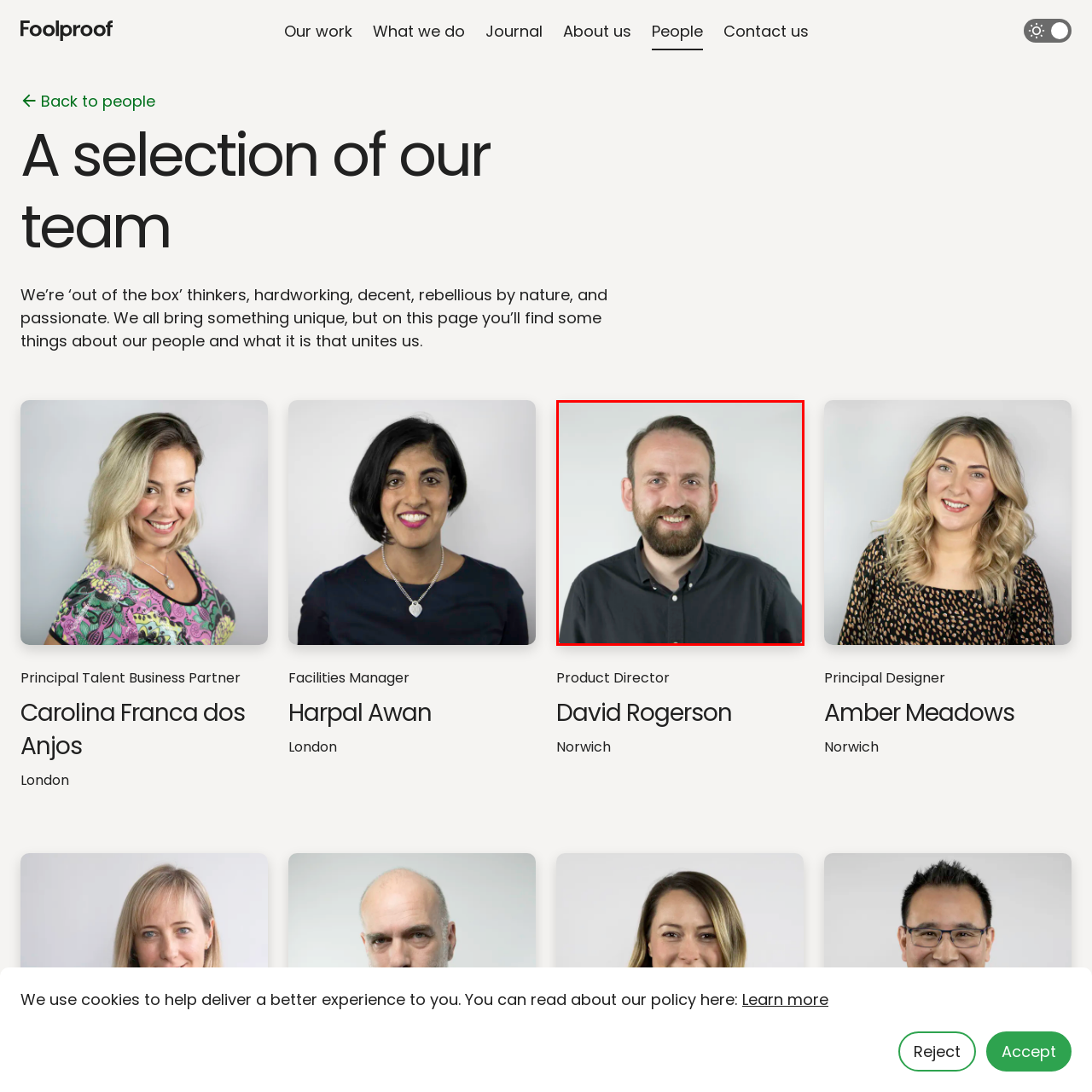Inspect the image outlined in red and answer succinctly: What is the tone of David's expression?

Warmly smiling